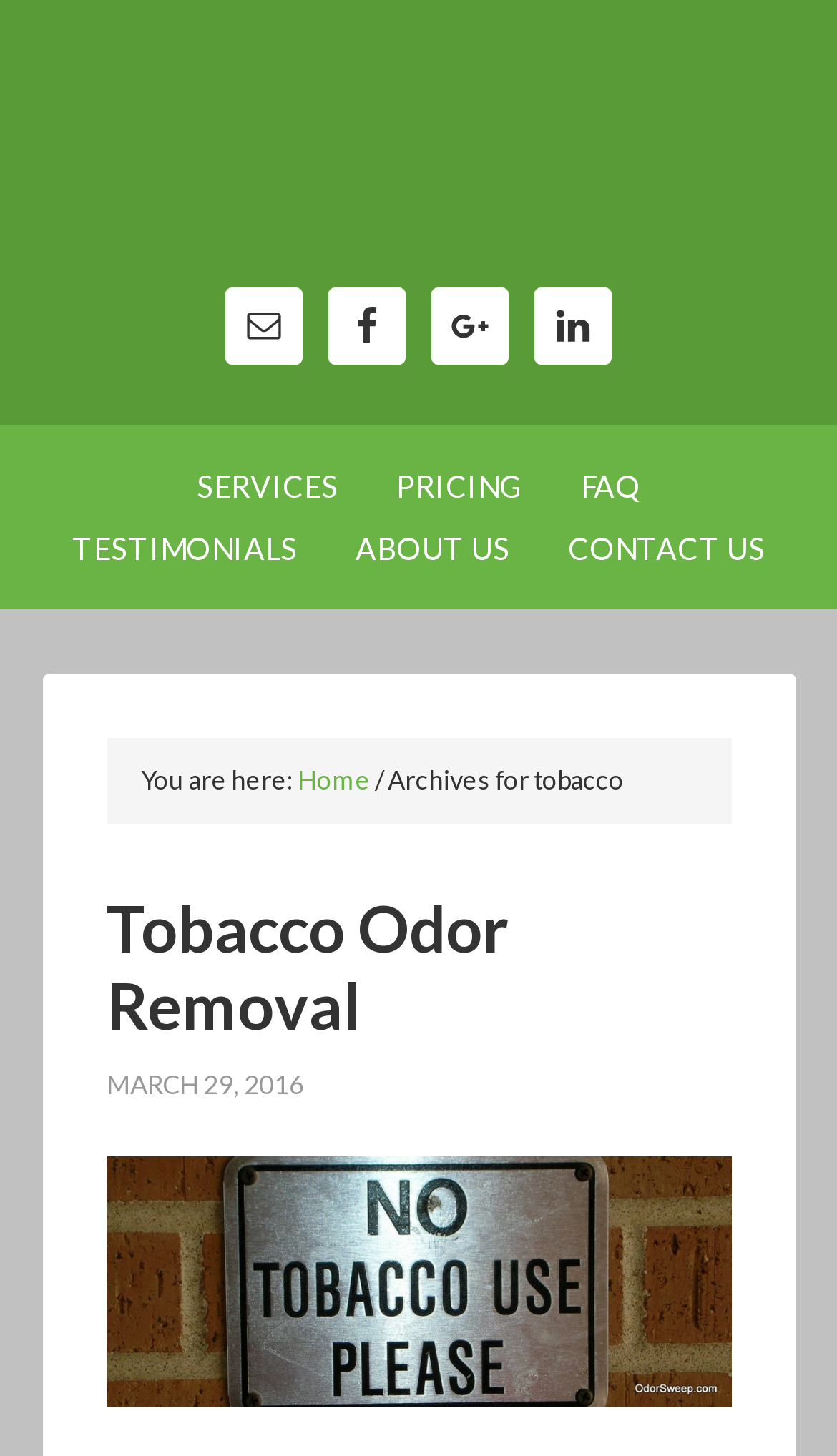What is the title of the main article?
Based on the content of the image, thoroughly explain and answer the question.

I found the title of the main article by looking at the heading element, which contains the text 'Tobacco Odor Removal'.